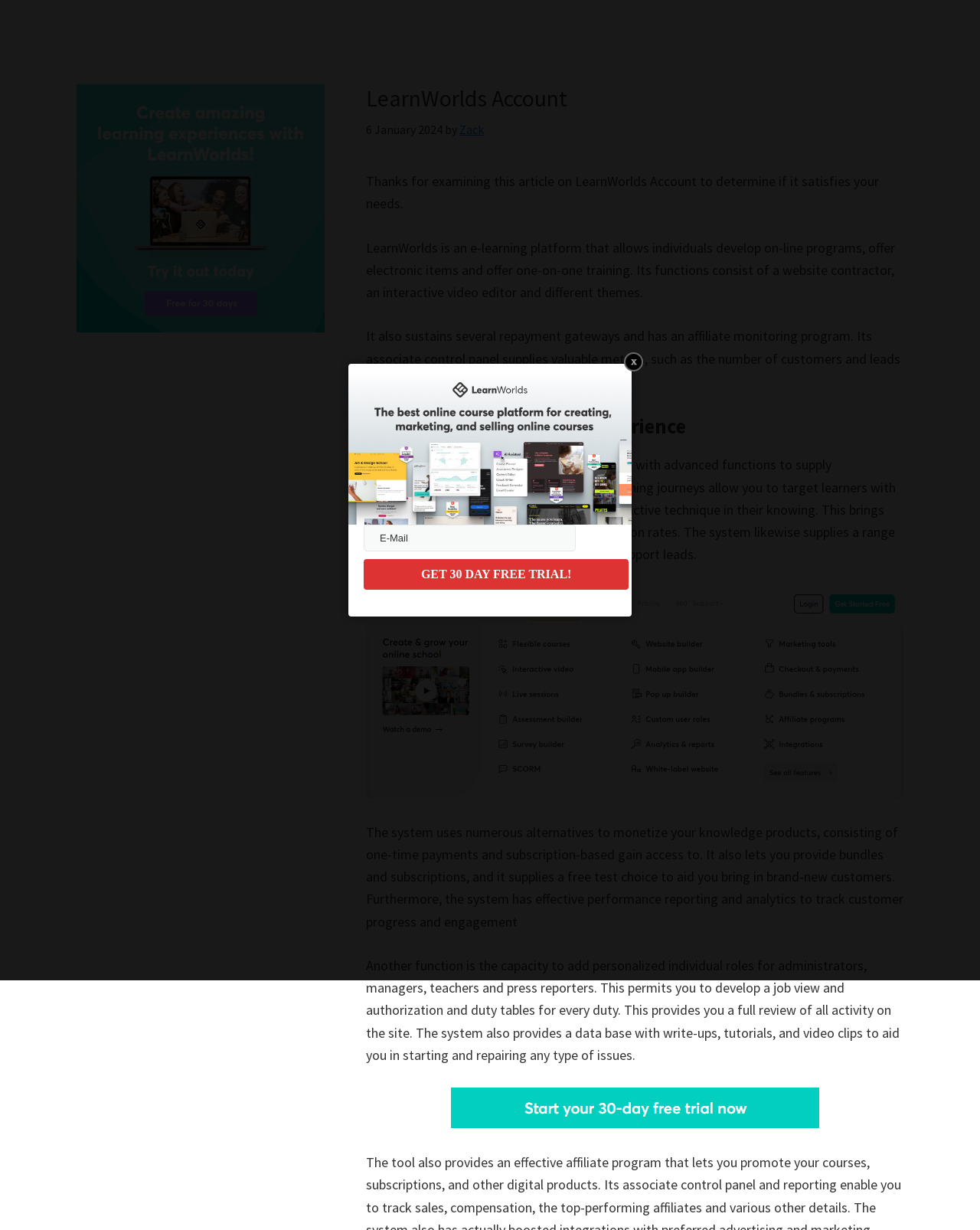Identify the bounding box for the described UI element. Provide the coordinates in (top-left x, top-left y, bottom-right x, bottom-right y) format with values ranging from 0 to 1: Zack

[0.469, 0.099, 0.494, 0.111]